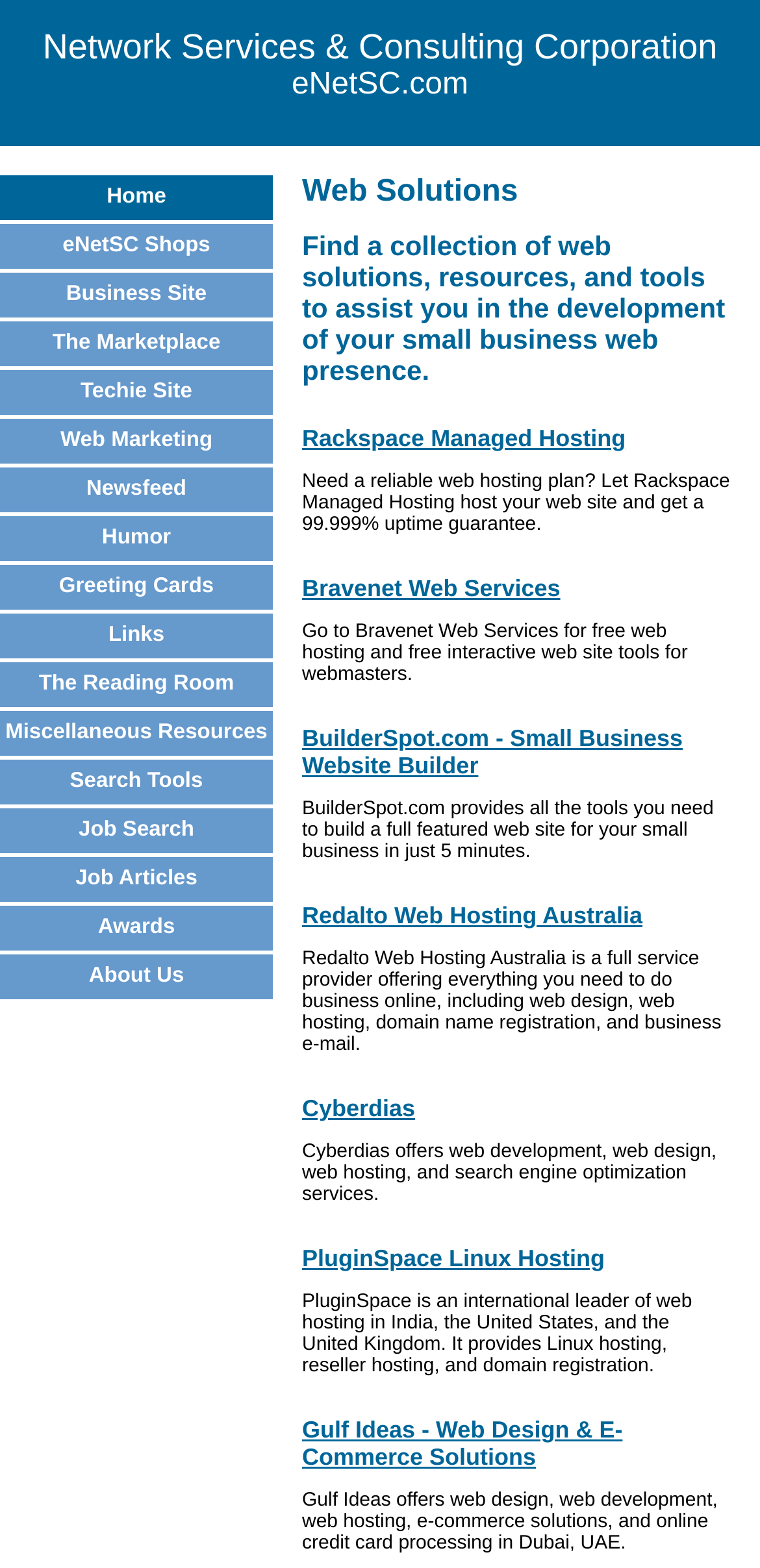Determine the bounding box coordinates of the element that should be clicked to execute the following command: "Explore BuilderSpot.com".

[0.397, 0.462, 0.898, 0.497]